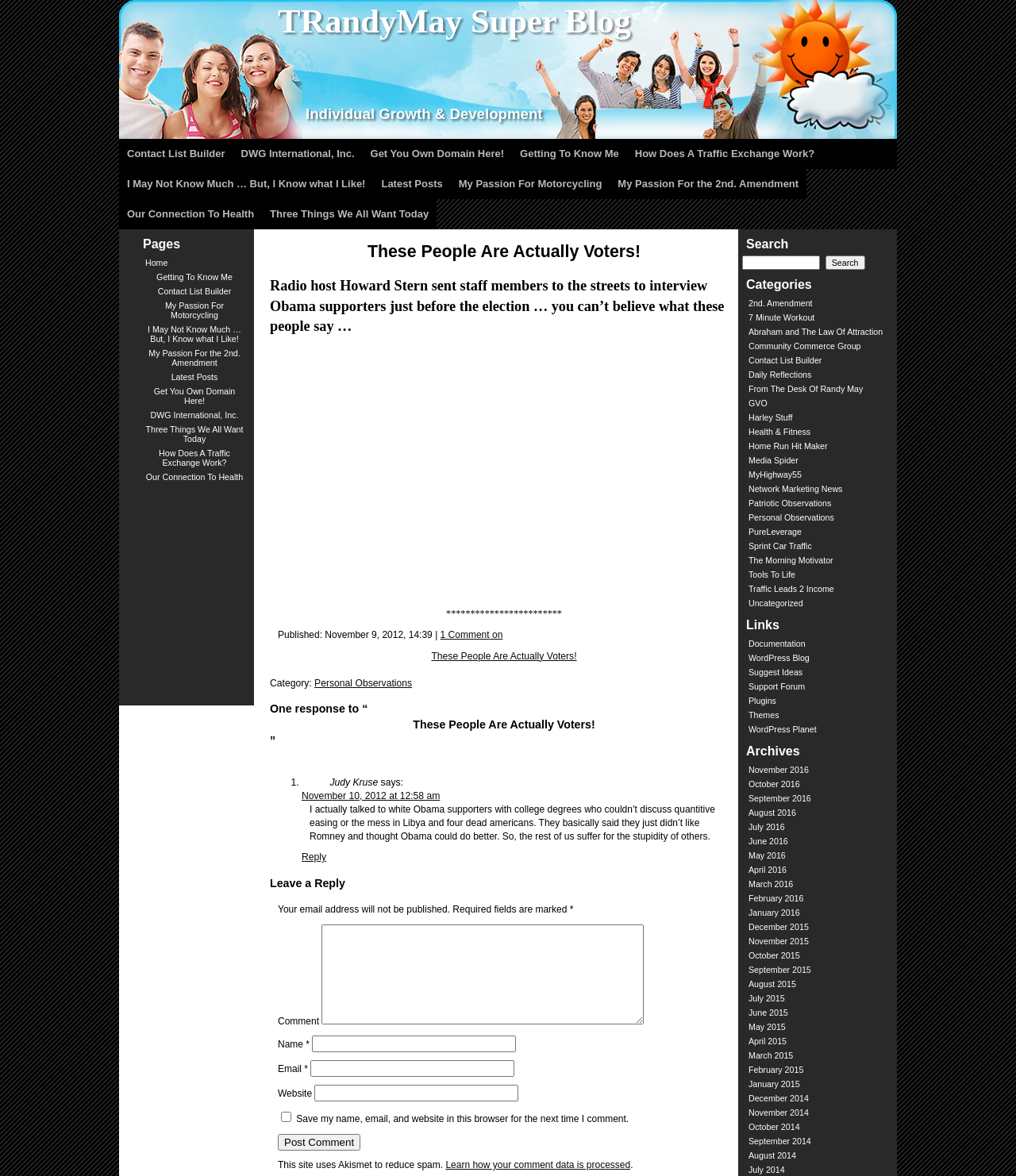Offer a meticulous caption that includes all visible features of the webpage.

The webpage is a blog post titled "These People Are Actually Voters!" with a focus on individual growth and development. At the top of the page, there are multiple headings with the same title "TRandyMay Super Blog" positioned closely together, indicating a blog title or header.

Below the blog title, there is a heading "Individual Growth & Development" followed by a series of links to various topics, including "Contact List Builder", "DWG International, Inc.", and "Getting To Know Me". These links are arranged horizontally across the page.

The main content of the blog post begins with a heading "These People Are Actually Voters!" followed by a subheading that describes the content of the post. Below the subheading, there is an iframe, which likely contains a video or multimedia content.

To the right of the iframe, there is a section with a heading "Category:" and a link to "Personal Observations". Below this section, there is a comment section with a heading "One response to “ These People Are Actually Voters! ”". The comment section includes a comment from a user named Judy Kruse, with a reply link and a text box to enter a response.

Further down the page, there is a section to leave a reply, with fields to enter a name, email, and website, as well as a text box to enter a comment. There is also a checkbox to save the user's information for future comments.

At the bottom of the page, there are several sections, including a search bar, a categories section with links to various topics, and a section with a heading "This site uses Akismet to reduce spam." with a link to learn more about how comment data is processed.